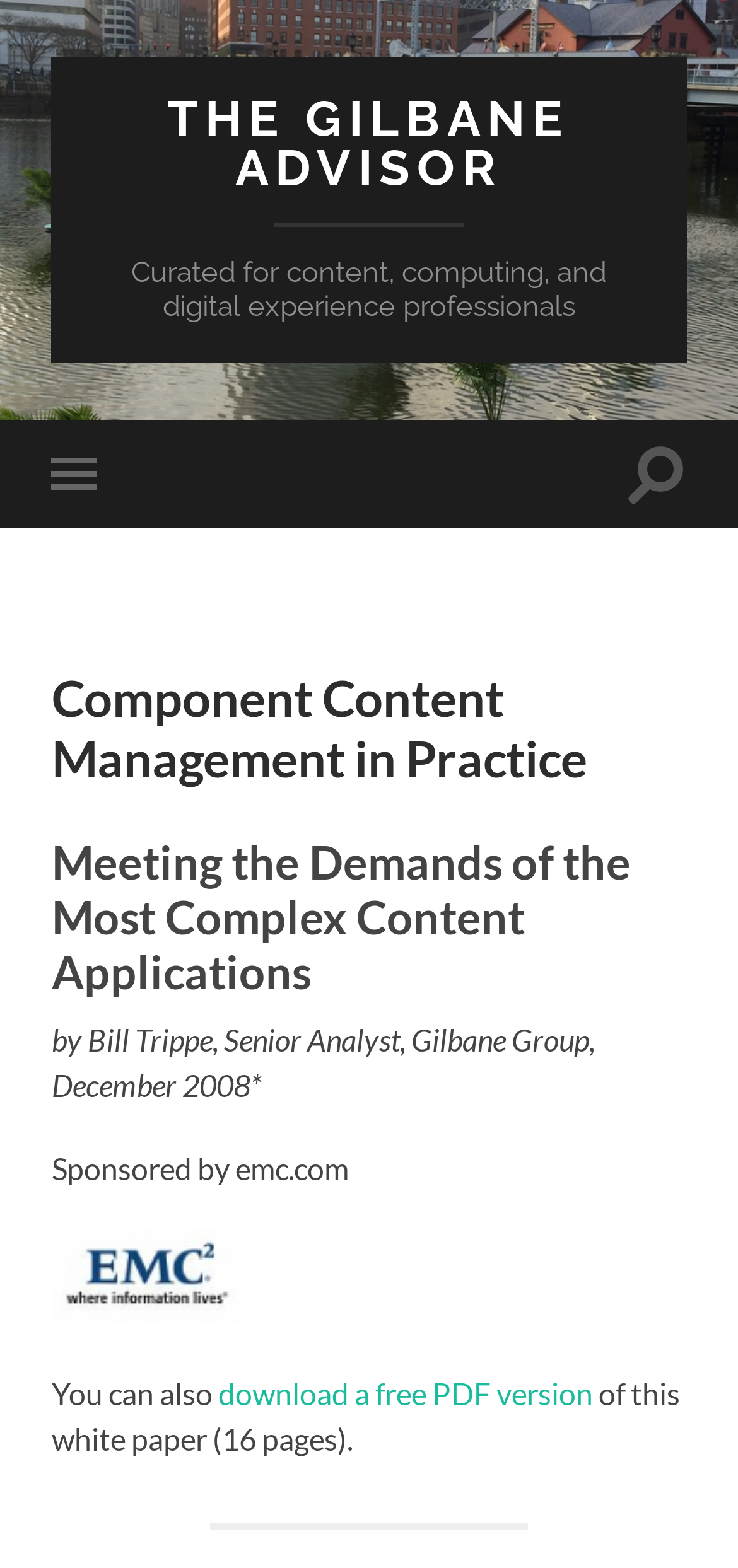Give a succinct answer to this question in a single word or phrase: 
What is the sponsor of the white paper?

emc.com